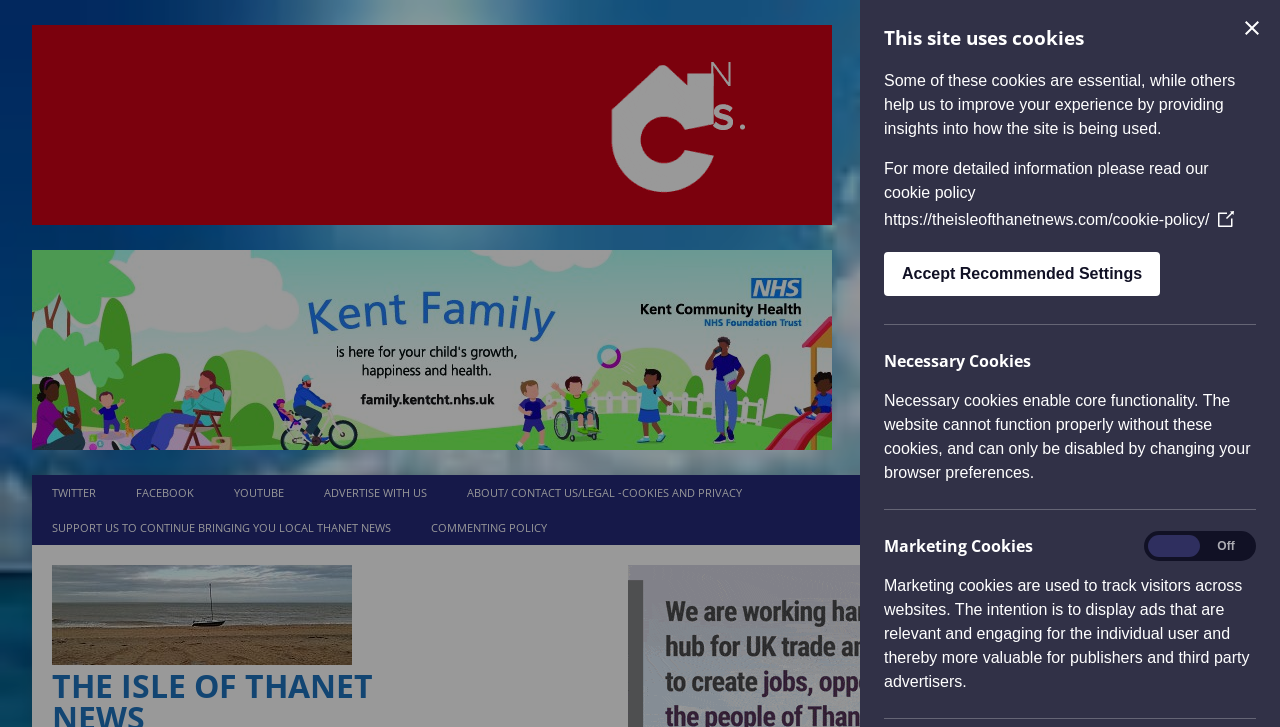Provide a short answer to the following question with just one word or phrase: What is the name of the news website?

The Isle Of Thanet News